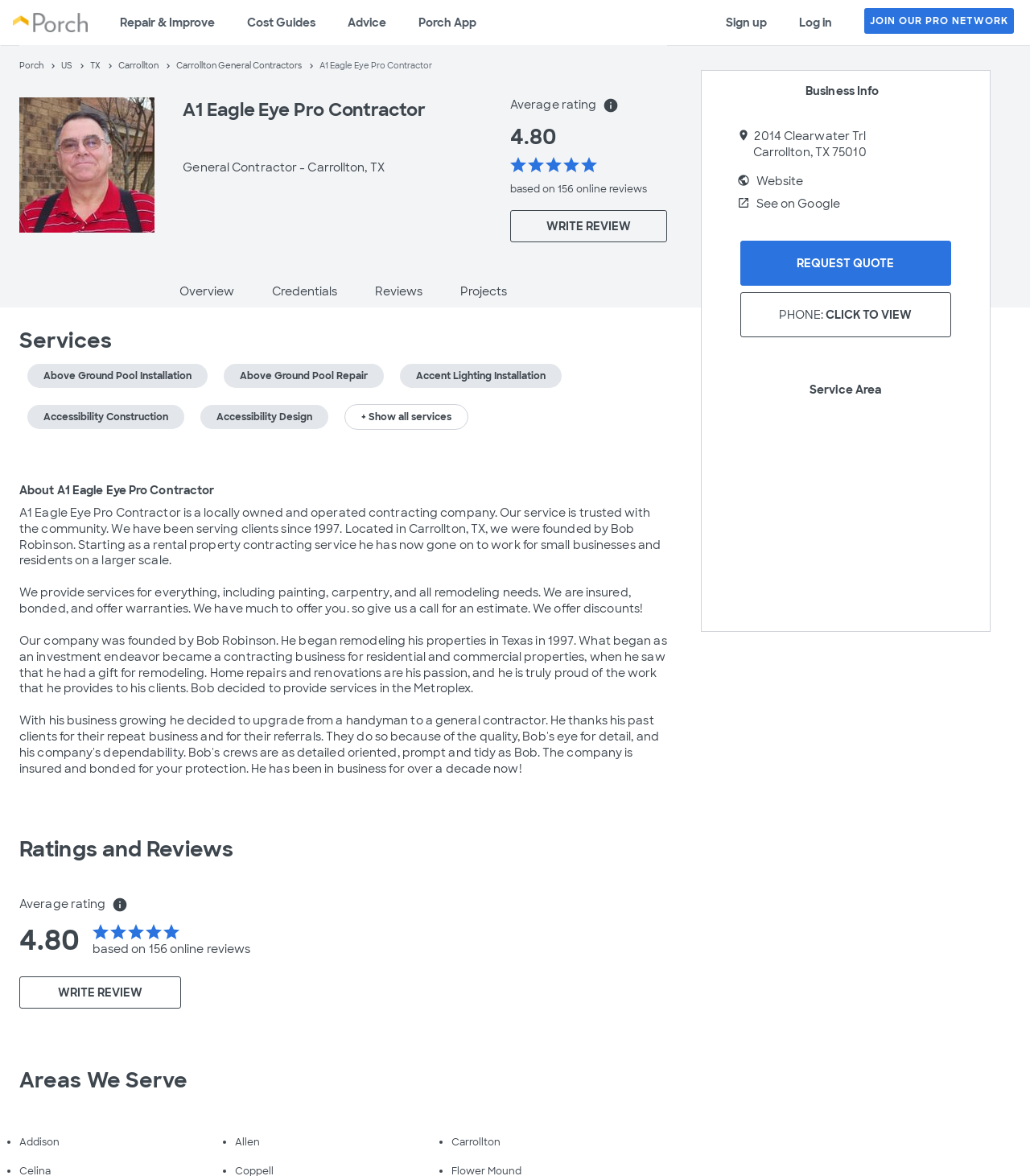Provide a brief response in the form of a single word or phrase:
How many reviews does A1 Eagle Eye Pro Contractor have?

156